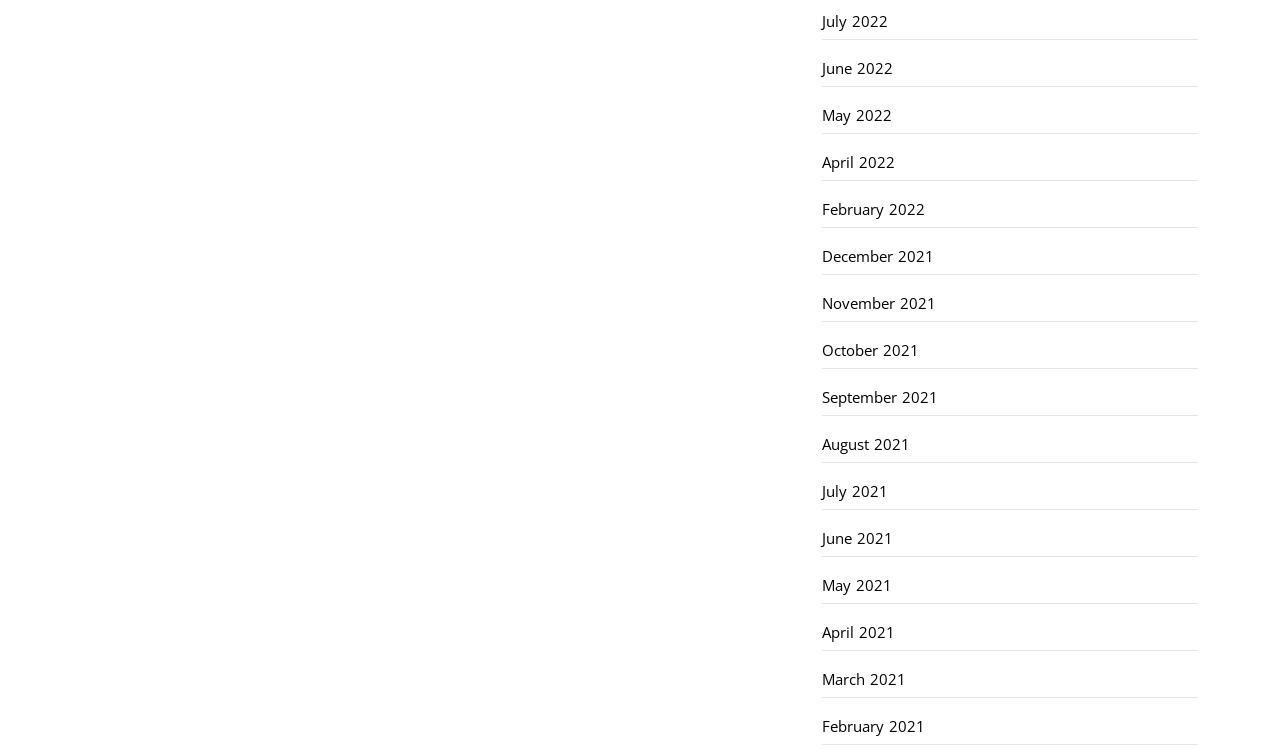Given the element description: "September 2021", predict the bounding box coordinates of this UI element. The coordinates must be four float numbers between 0 and 1, given as [left, top, right, bottom].

[0.642, 0.506, 0.936, 0.555]